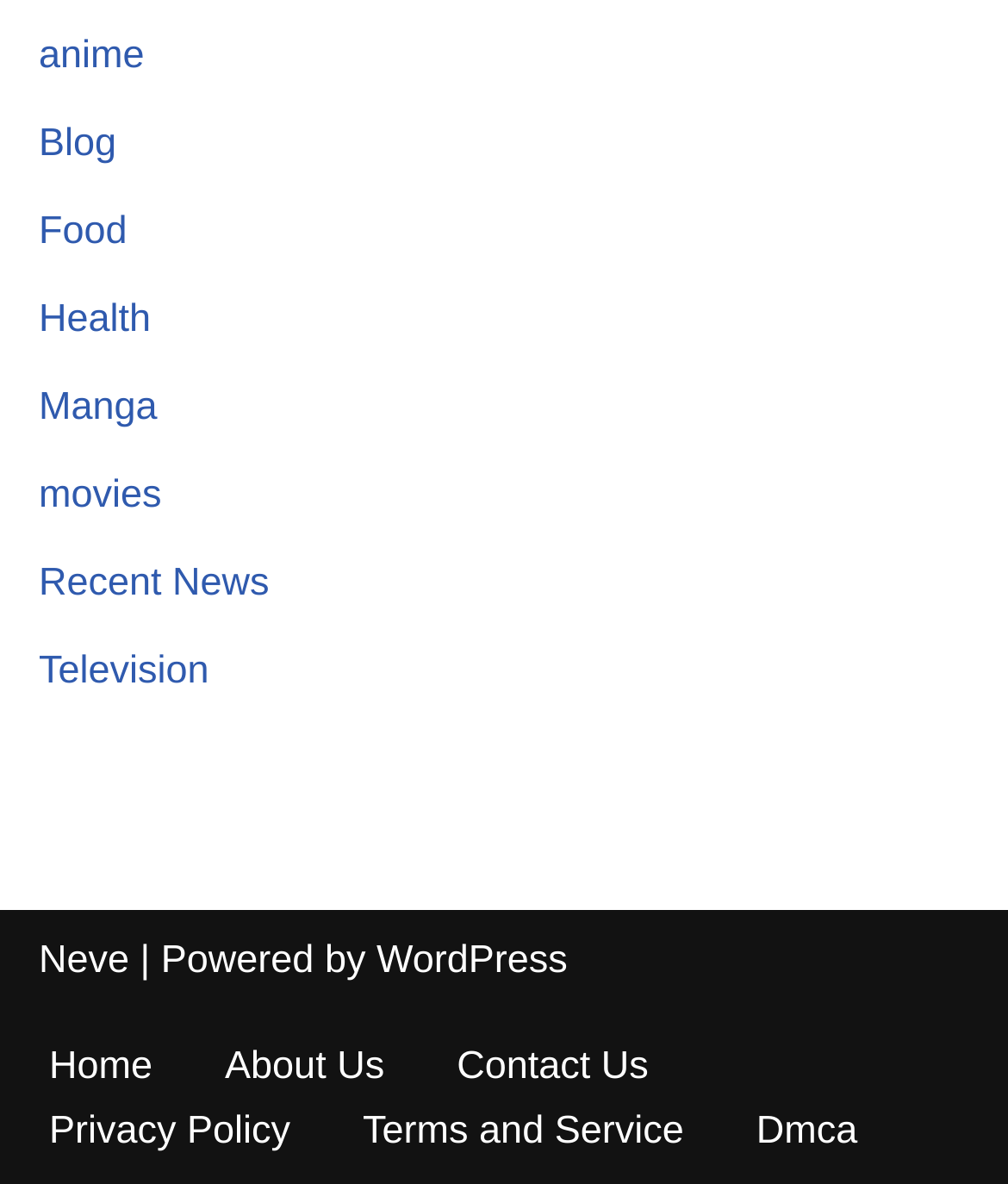Respond to the question below with a single word or phrase:
What is the name of the platform powering this website?

WordPress